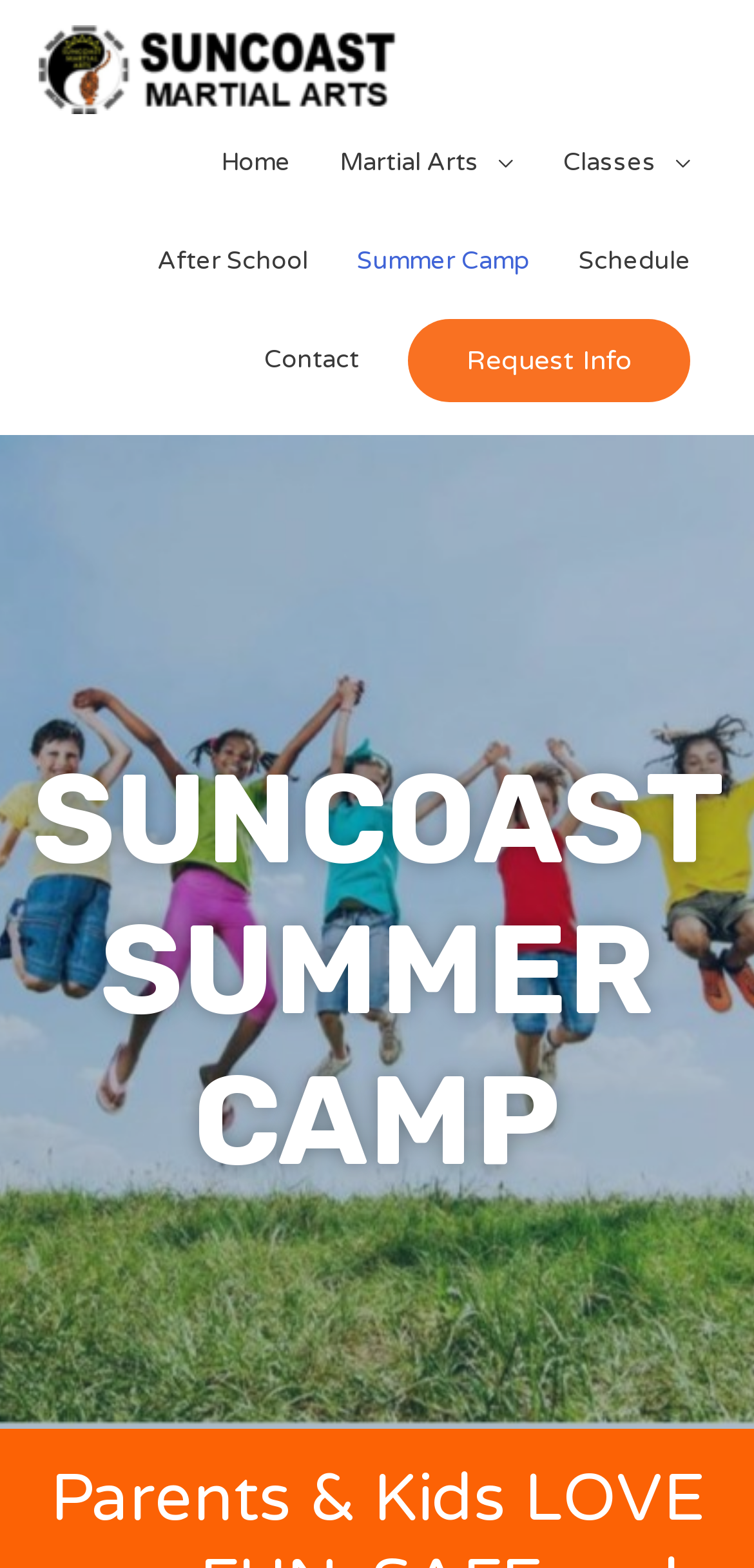Can you specify the bounding box coordinates of the area that needs to be clicked to fulfill the following instruction: "check schedule"?

[0.735, 0.135, 0.949, 0.198]